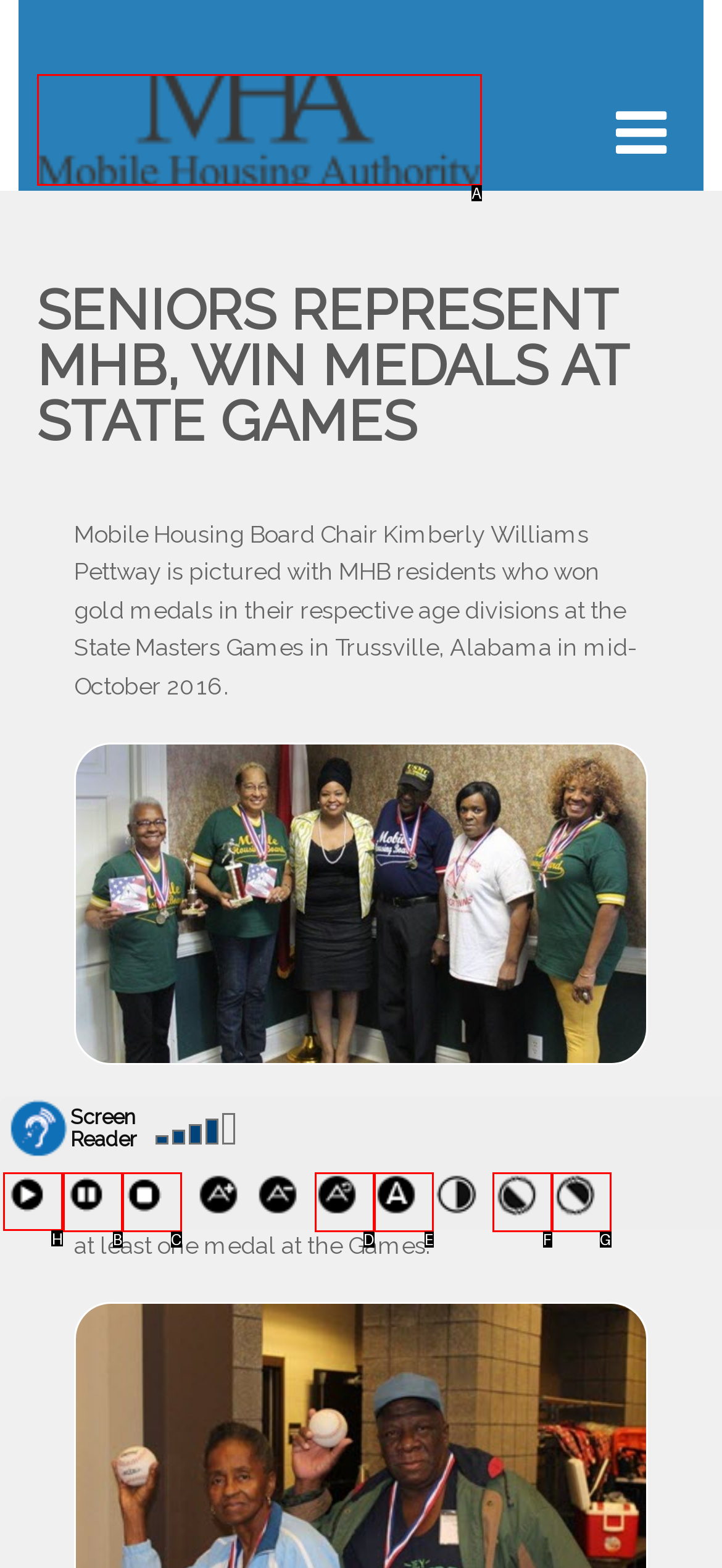Based on the choices marked in the screenshot, which letter represents the correct UI element to perform the task: Search for something?

None